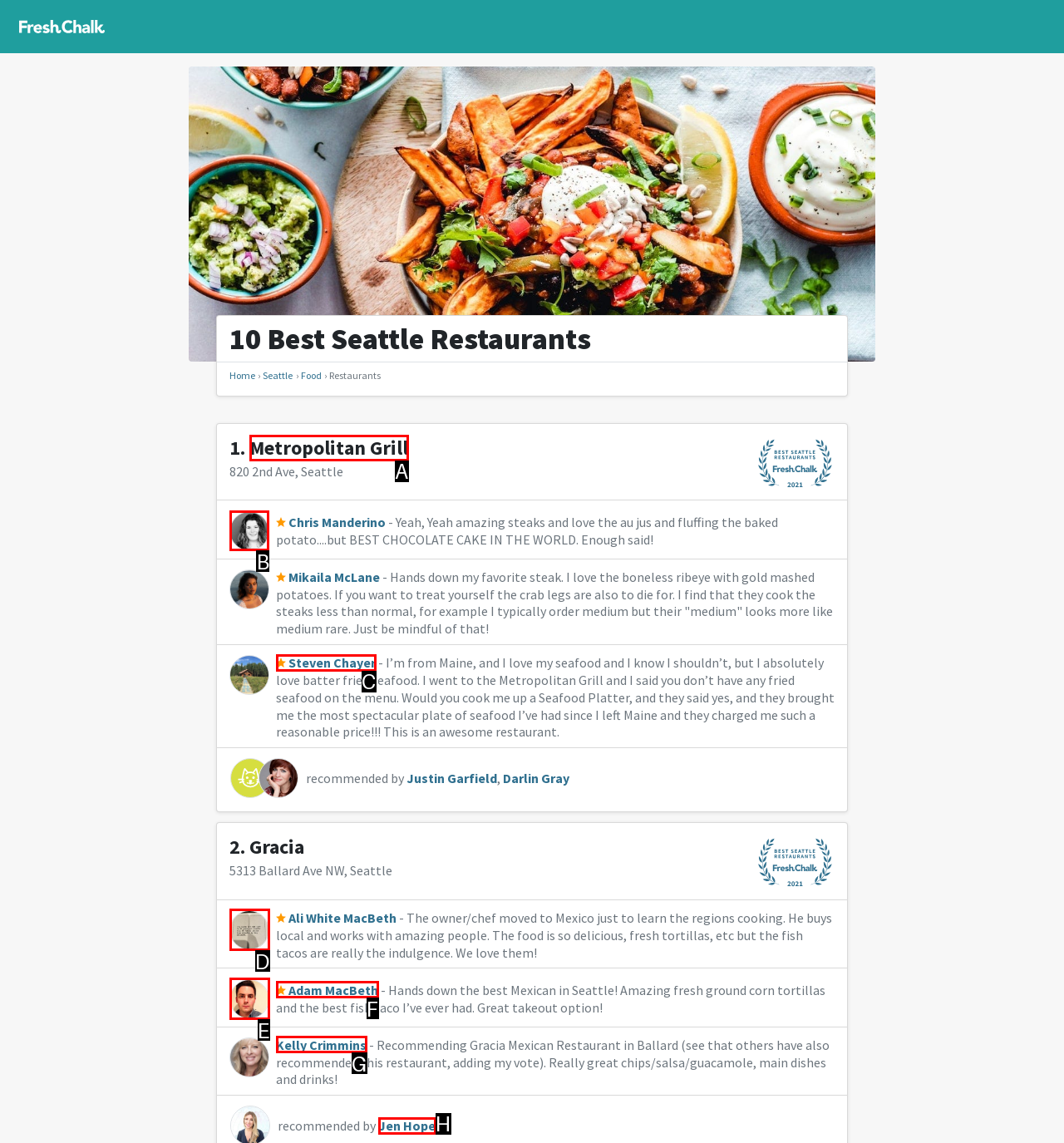From the given options, indicate the letter that corresponds to the action needed to complete this task: View the image of Chris Manderino. Respond with only the letter.

B